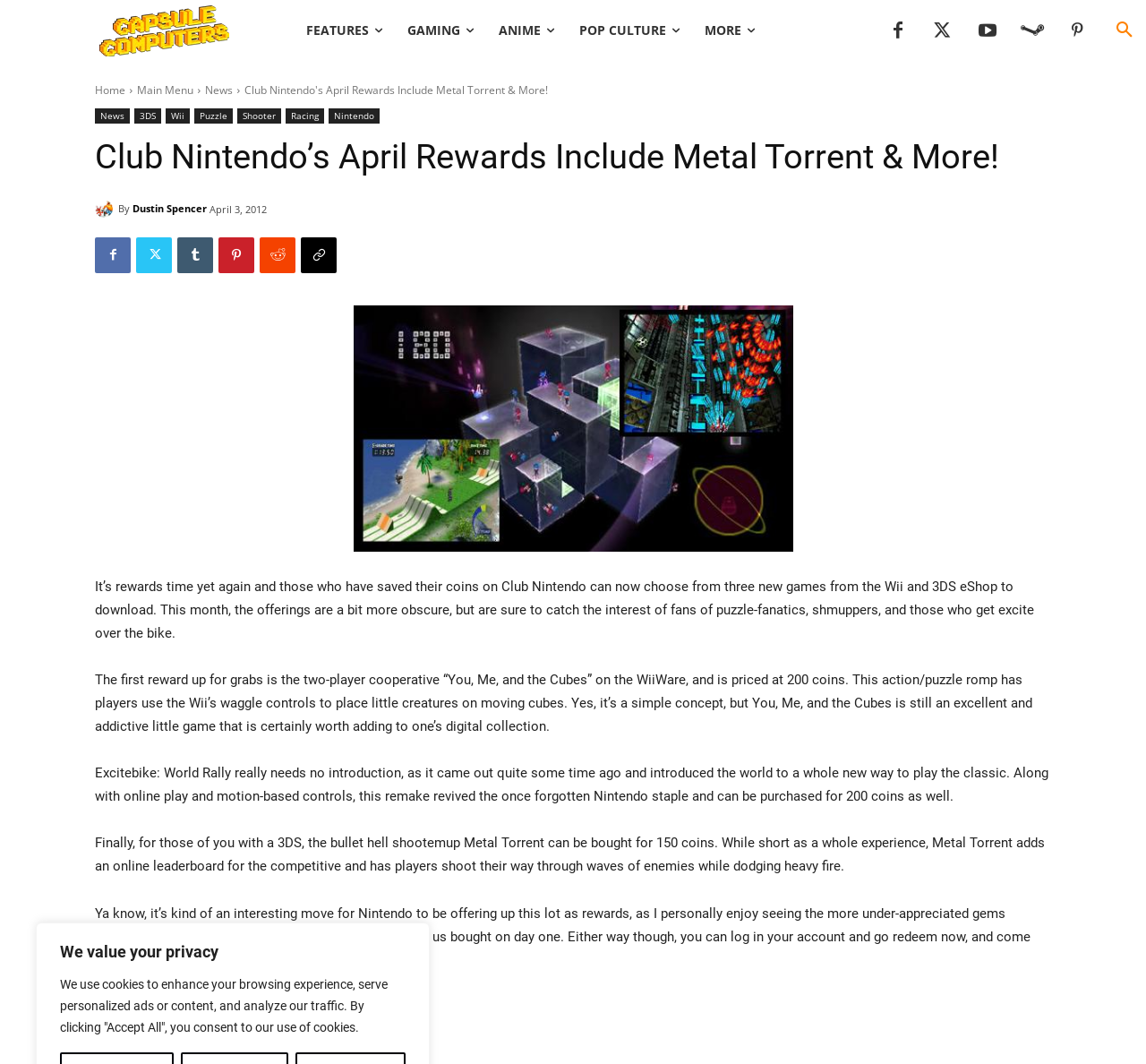Respond to the question below with a single word or phrase:
How many coins does Excitebike: World Rally cost?

200 coins